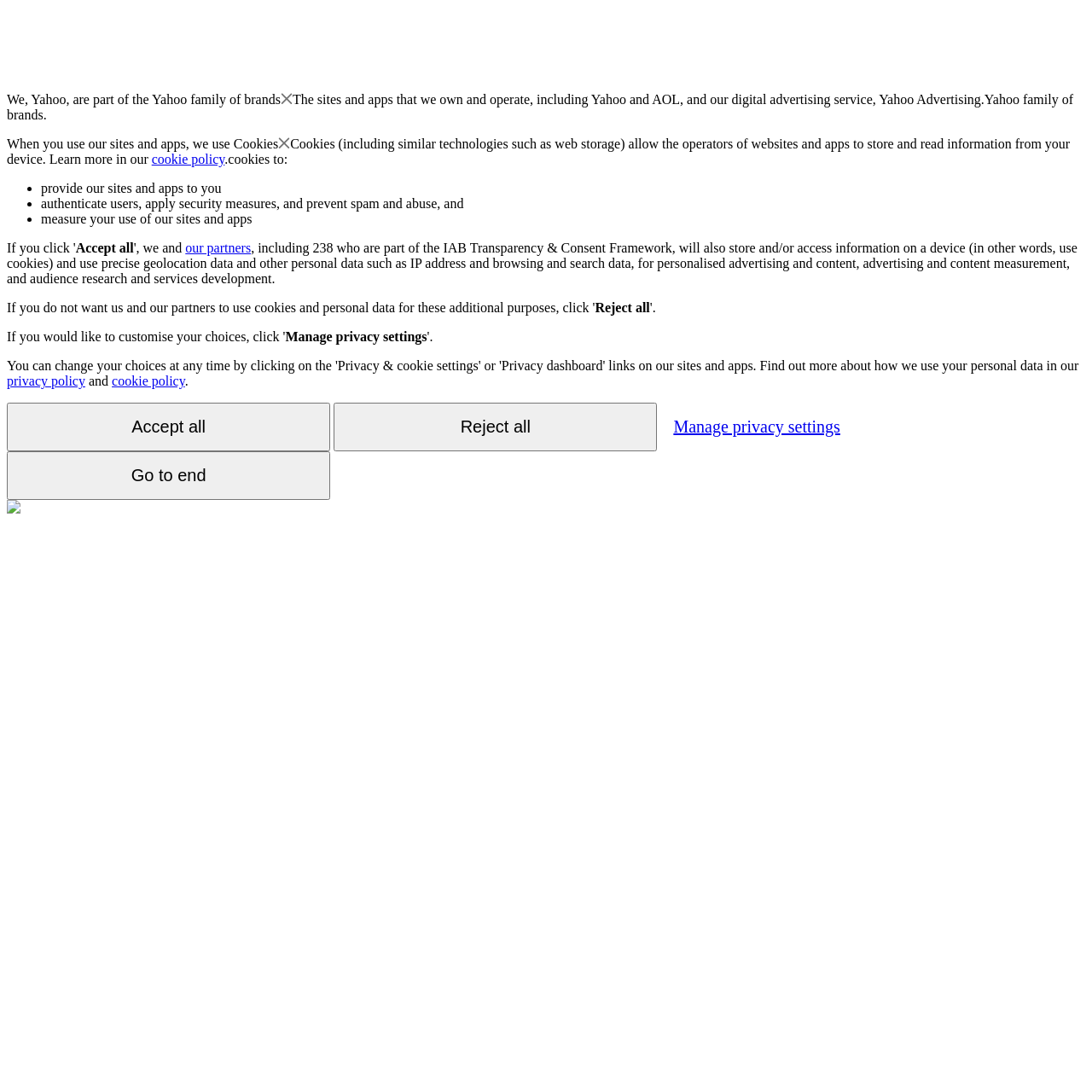Pinpoint the bounding box coordinates of the area that must be clicked to complete this instruction: "Click the 'Manage privacy settings' button".

[0.261, 0.302, 0.391, 0.315]